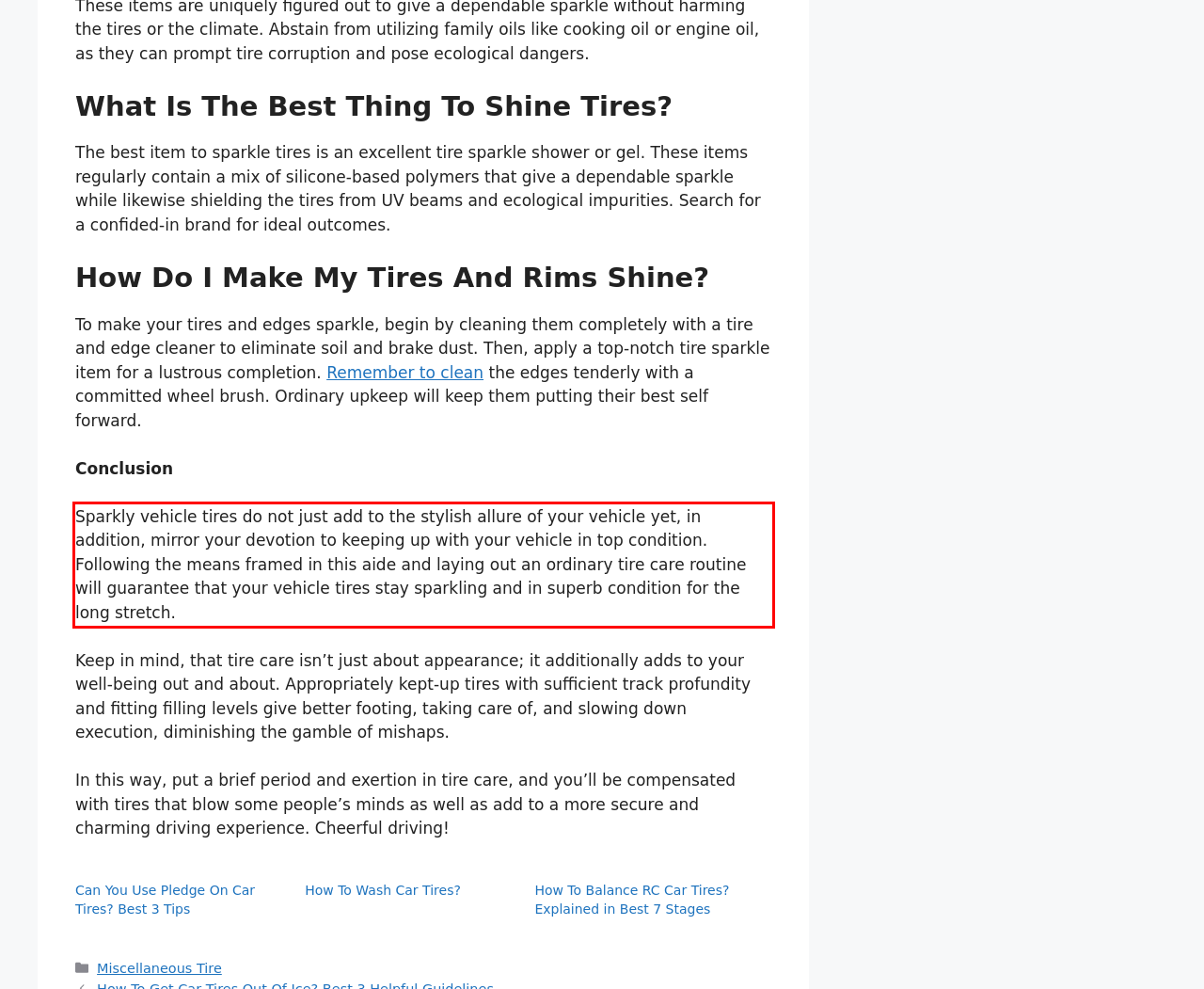From the provided screenshot, extract the text content that is enclosed within the red bounding box.

Sparkly vehicle tires do not just add to the stylish allure of your vehicle yet, in addition, mirror your devotion to keeping up with your vehicle in top condition. Following the means framed in this aide and laying out an ordinary tire care routine will guarantee that your vehicle tires stay sparkling and in superb condition for the long stretch.